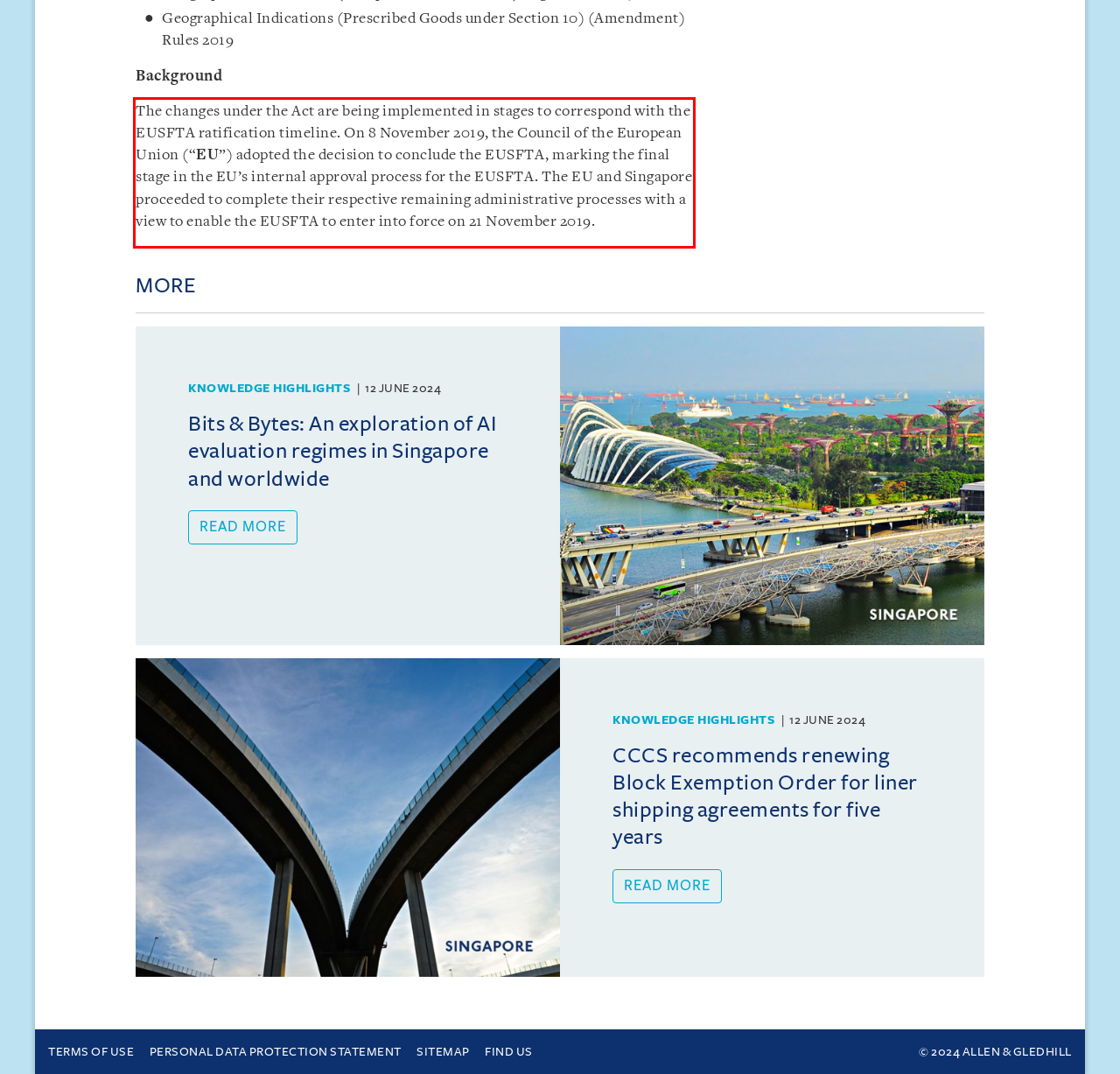You are presented with a screenshot containing a red rectangle. Extract the text found inside this red bounding box.

The changes under the Act are being implemented in stages to correspond with the EUSFTA ratification timeline. On 8 November 2019, the Council of the European Union (“EU”) adopted the decision to conclude the EUSFTA, marking the final stage in the EU’s internal approval process for the EUSFTA. The EU and Singapore proceeded to complete their respective remaining administrative processes with a view to enable the EUSFTA to enter into force on 21 November 2019.